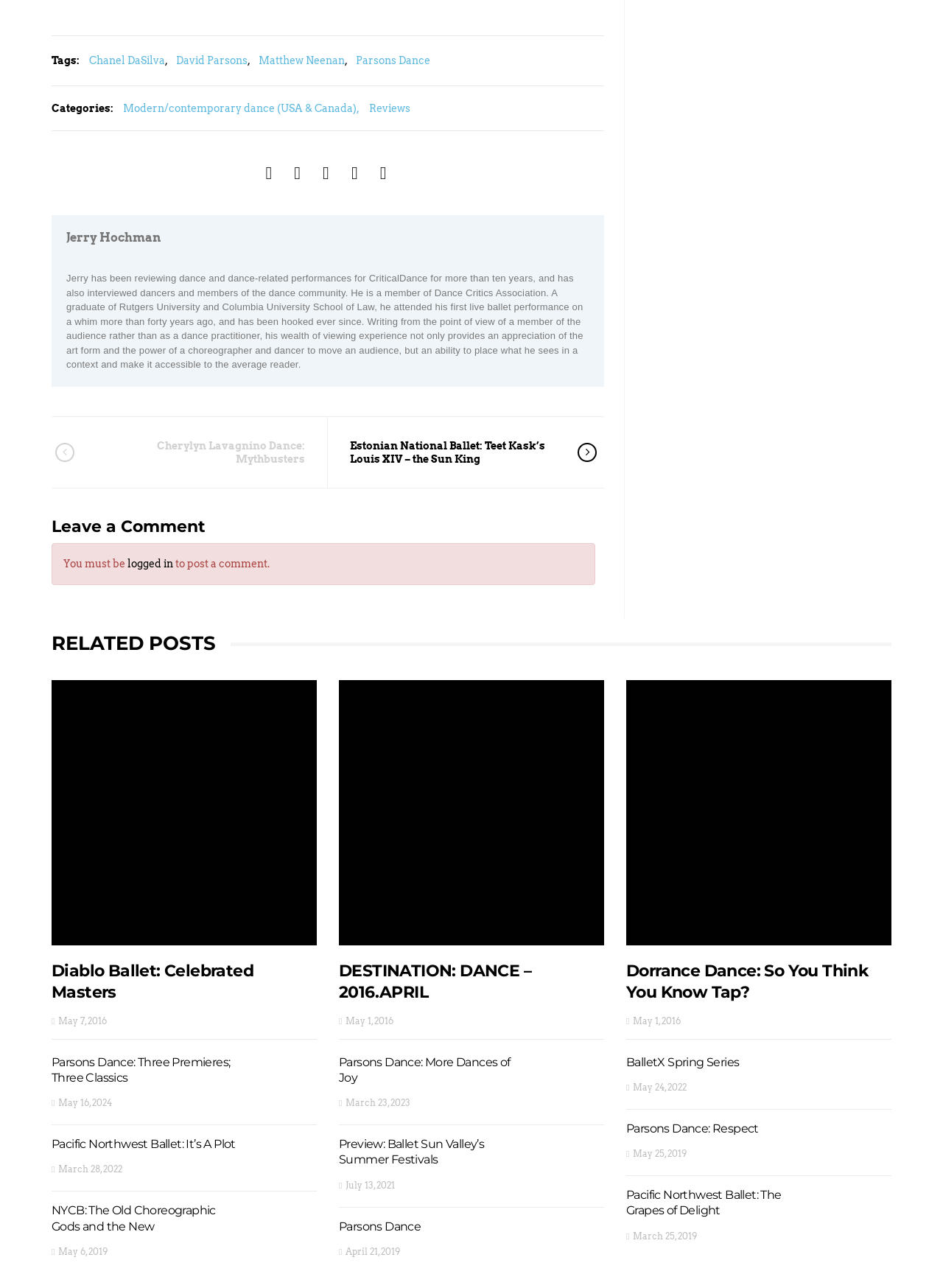Using the provided element description, identify the bounding box coordinates as (top-left x, top-left y, bottom-right x, bottom-right y). Ensure all values are between 0 and 1. Description: Reviews,

[0.391, 0.078, 0.435, 0.09]